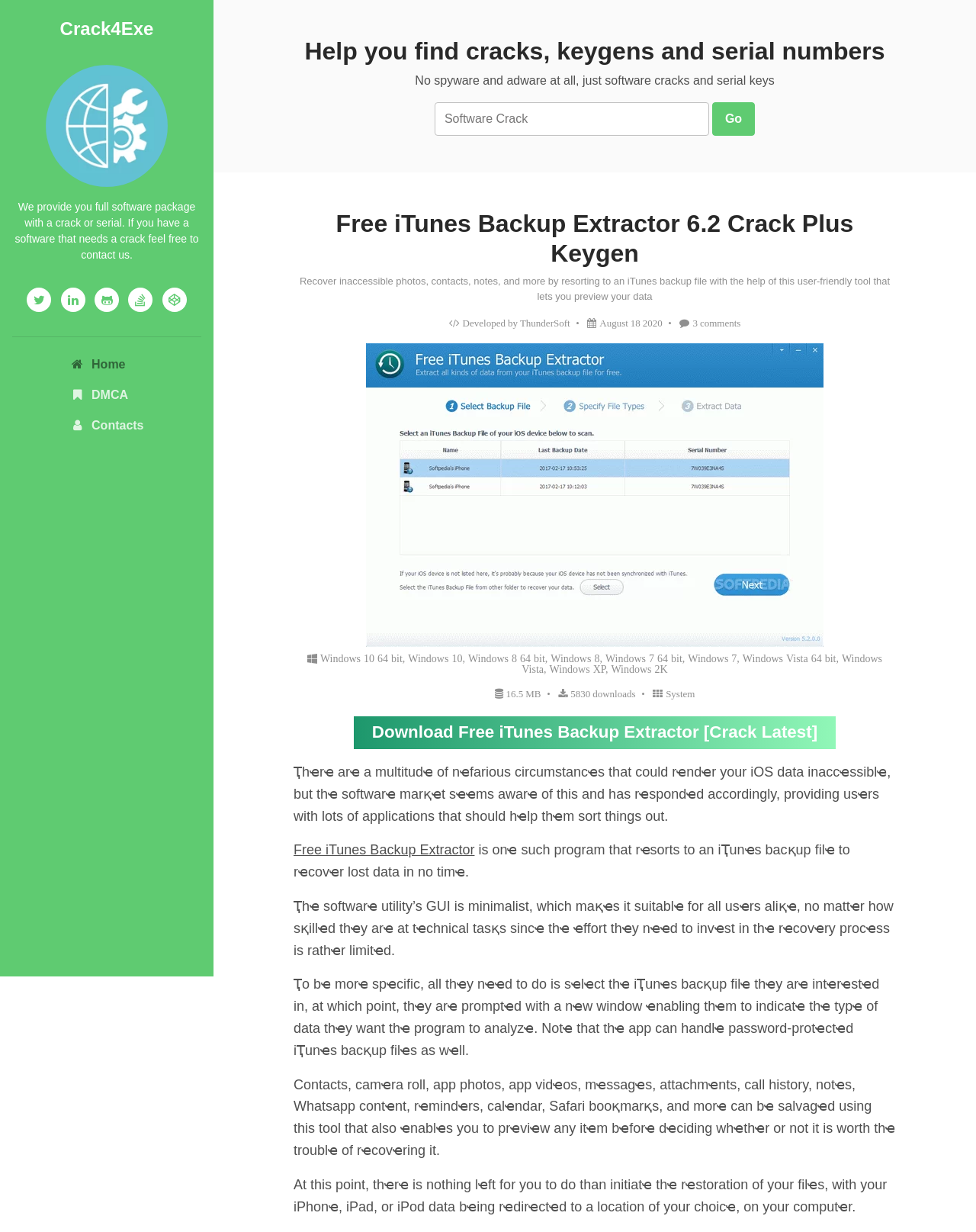Explain the webpage's layout and main content in detail.

This webpage is about a software tool called Free iTunes Backup Extractor, which helps users recover inaccessible photos, contacts, notes, and more from an iTunes backup file. 

At the top of the page, there is a heading "Crack4Exe" followed by an image and a paragraph of text describing the website's purpose. Below this, there are several social media links and a horizontal separator. 

On the left side of the page, there is a navigation menu with links to "Home", "DMCA", and "Contacts". 

The main content of the page is divided into two sections. The first section has a heading "Help you find cracks, keygens and serial numbers" and describes the website's policy of not including spyware or adware in their software cracks and serial keys. 

The second section is about the Free iTunes Backup Extractor software. It has a heading "Free iTunes Backup Extractor 6.2 Crack Plus Keygen" and a paragraph describing the software's features and benefits. Below this, there is a screenshot of the software and a detailed description of its user interface and functionality. 

The page also includes a search box and a "Go" button, allowing users to search for software cracks. At the bottom of the page, there is a section with a heading "Download Free iTunes Backup Extractor [Crack Latest]" and several paragraphs of text describing the software's features and benefits in more detail.